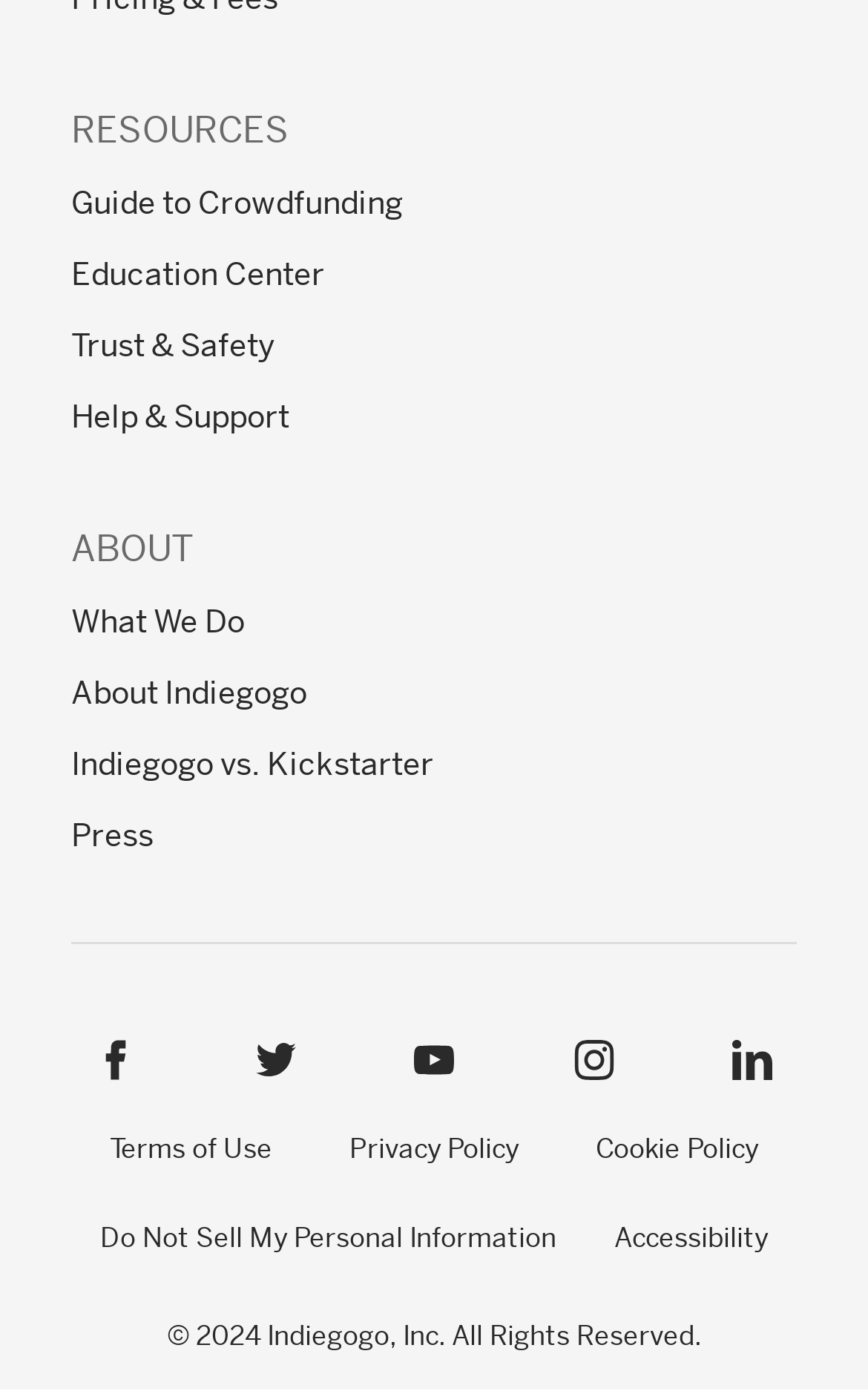Using the description: "Privacy Policy", identify the bounding box of the corresponding UI element in the screenshot.

[0.403, 0.811, 0.597, 0.837]